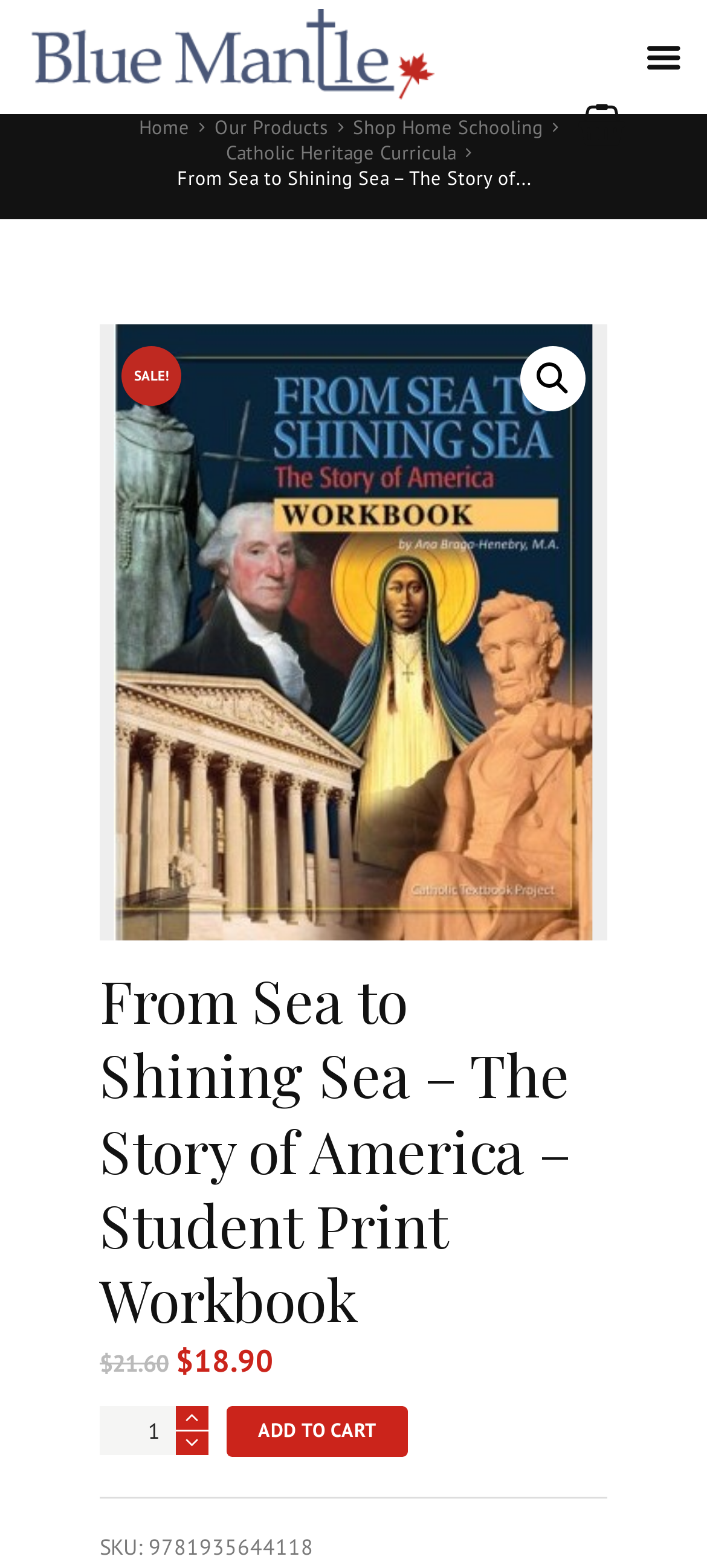Offer an in-depth caption of the entire webpage.

The webpage appears to be a product page for a student print workbook titled "From Sea to Shining Sea - The Story of America". At the top, there are several links, including "Home", "Our Products", "Shop Home Schooling", and "Catholic Heritage Curricula", which are positioned horizontally across the page. 

Below these links, there is a title "From Sea to Shining Sea – The Story of..." followed by a "SALE!" notification. To the right of the title, there is a search icon. 

Further down, there is a large image of the workbook, which takes up most of the page's width. Above the image, there is a heading that repeats the title of the workbook. 

Below the image, there are details about the product, including its original and current prices, which are $21.60 and $18.90, respectively. There is also a spin button to select the product quantity and an "ADD TO CART" button. 

At the very bottom of the page, there is a section with the product's SKU number, which is 9781935644118.